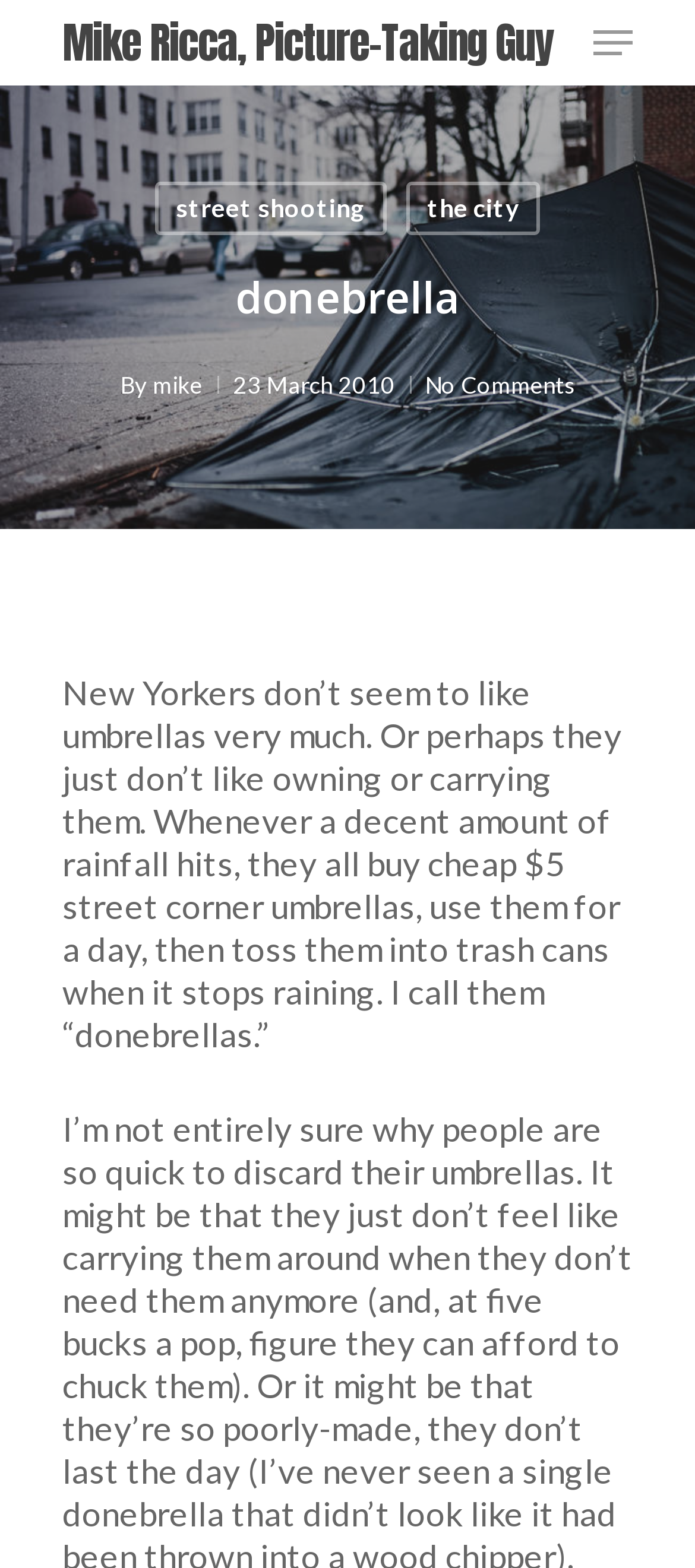Give a concise answer using only one word or phrase for this question:
What is the topic of the article?

Umbrellas in New York